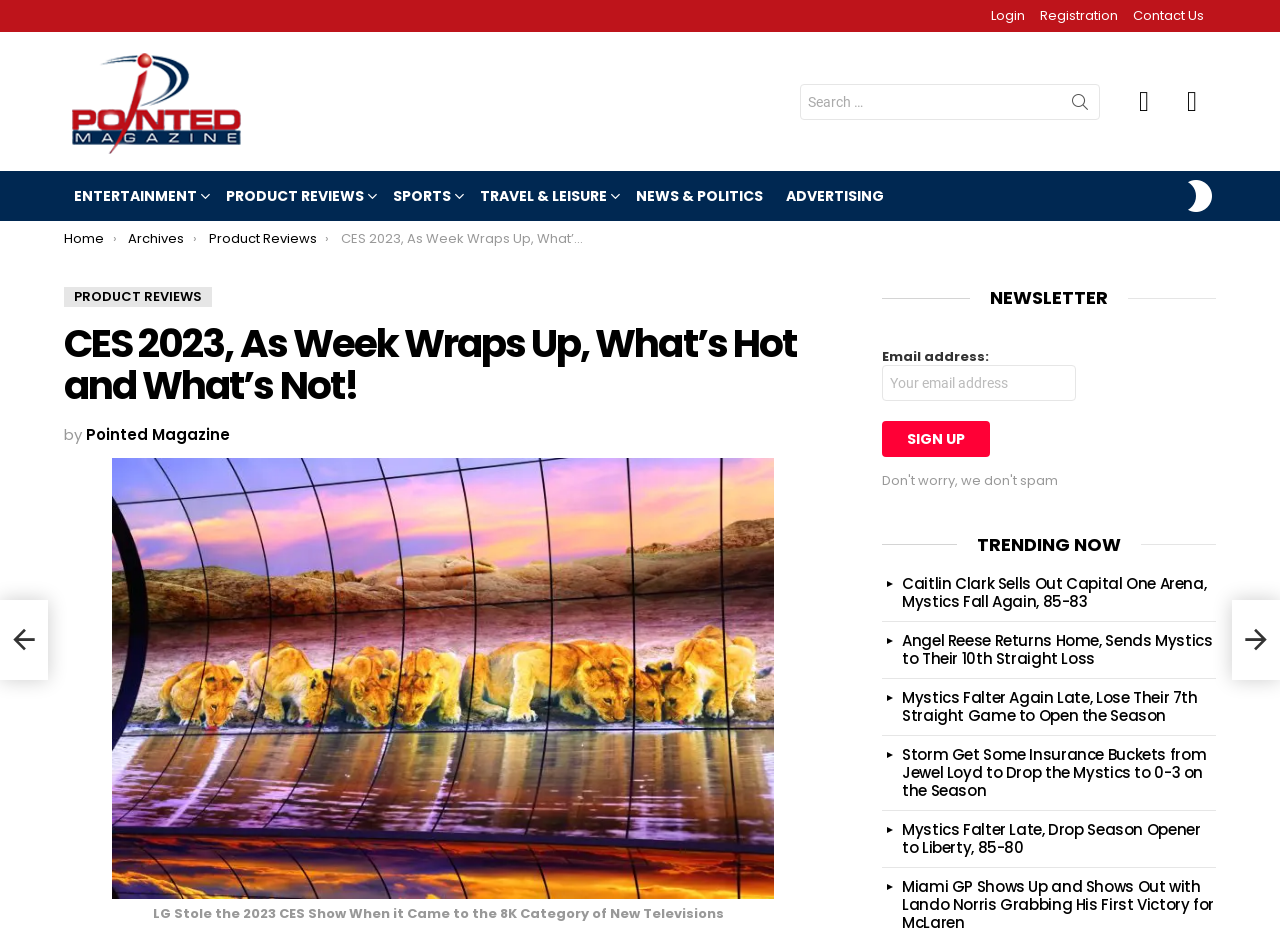Find the bounding box coordinates of the clickable area that will achieve the following instruction: "Read the article about Caitlin Clark".

[0.705, 0.609, 0.942, 0.651]